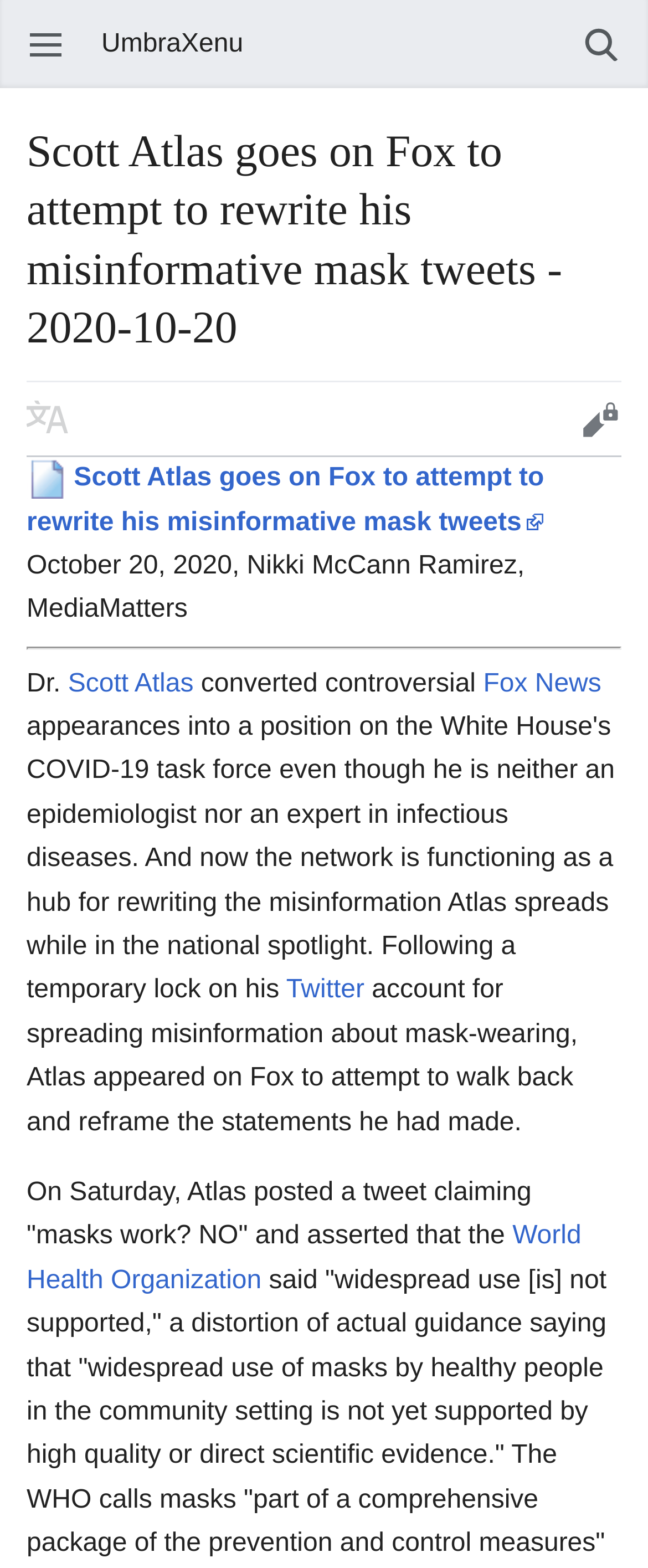Using the provided description: "Business", find the bounding box coordinates of the corresponding UI element. The output should be four float numbers between 0 and 1, in the format [left, top, right, bottom].

None